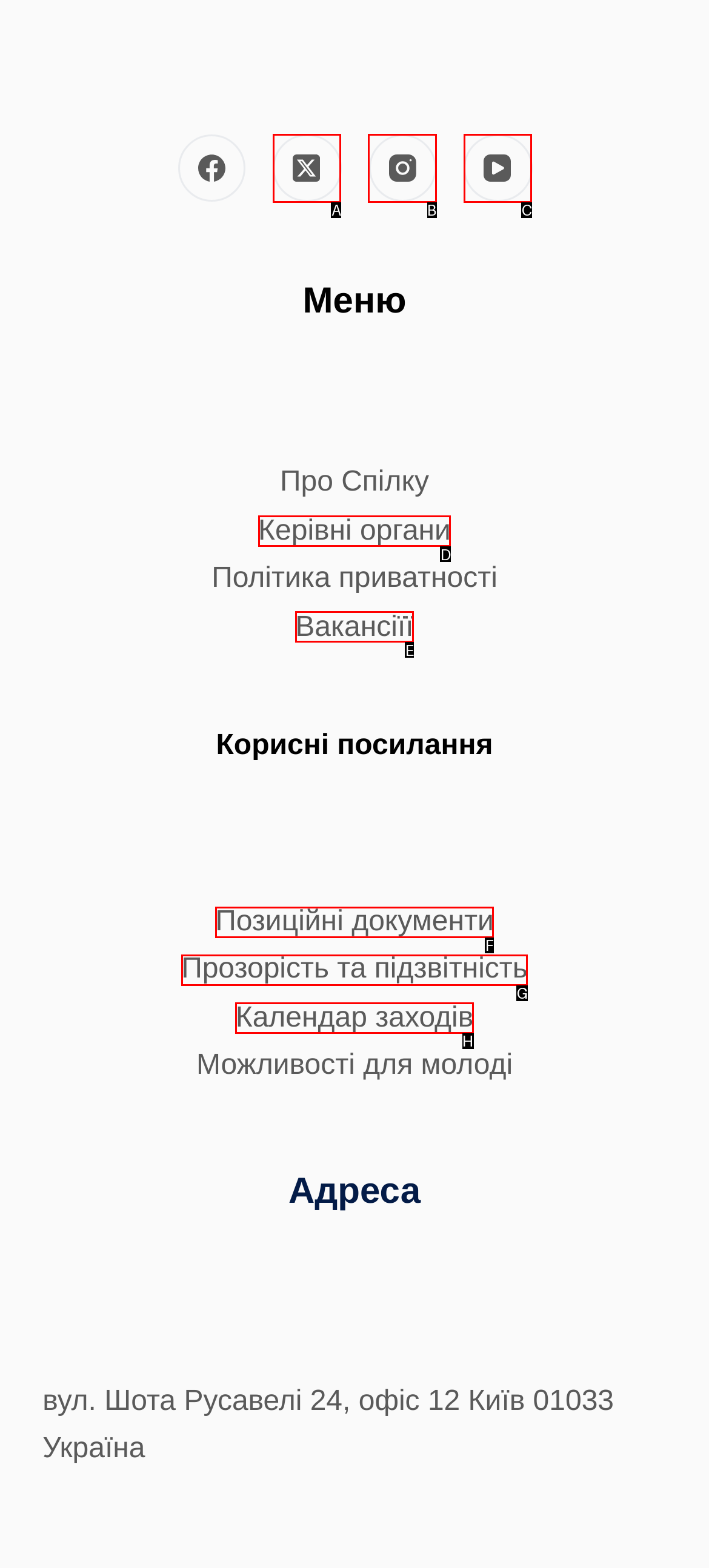Which HTML element among the options matches this description: Вакансіїї? Answer with the letter representing your choice.

E